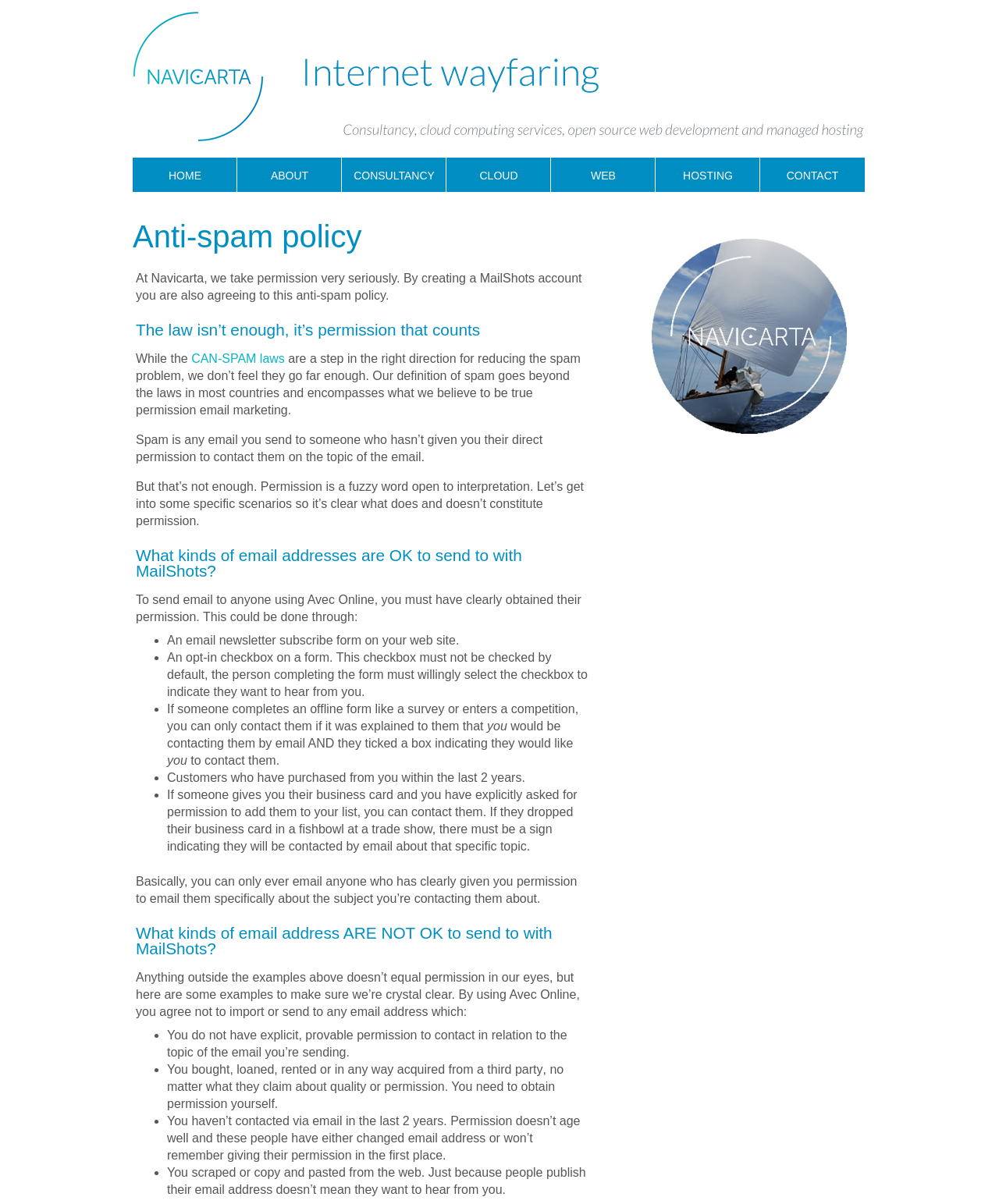Locate and provide the bounding box coordinates for the HTML element that matches this description: "CAN-SPAM laws".

[0.192, 0.292, 0.285, 0.303]